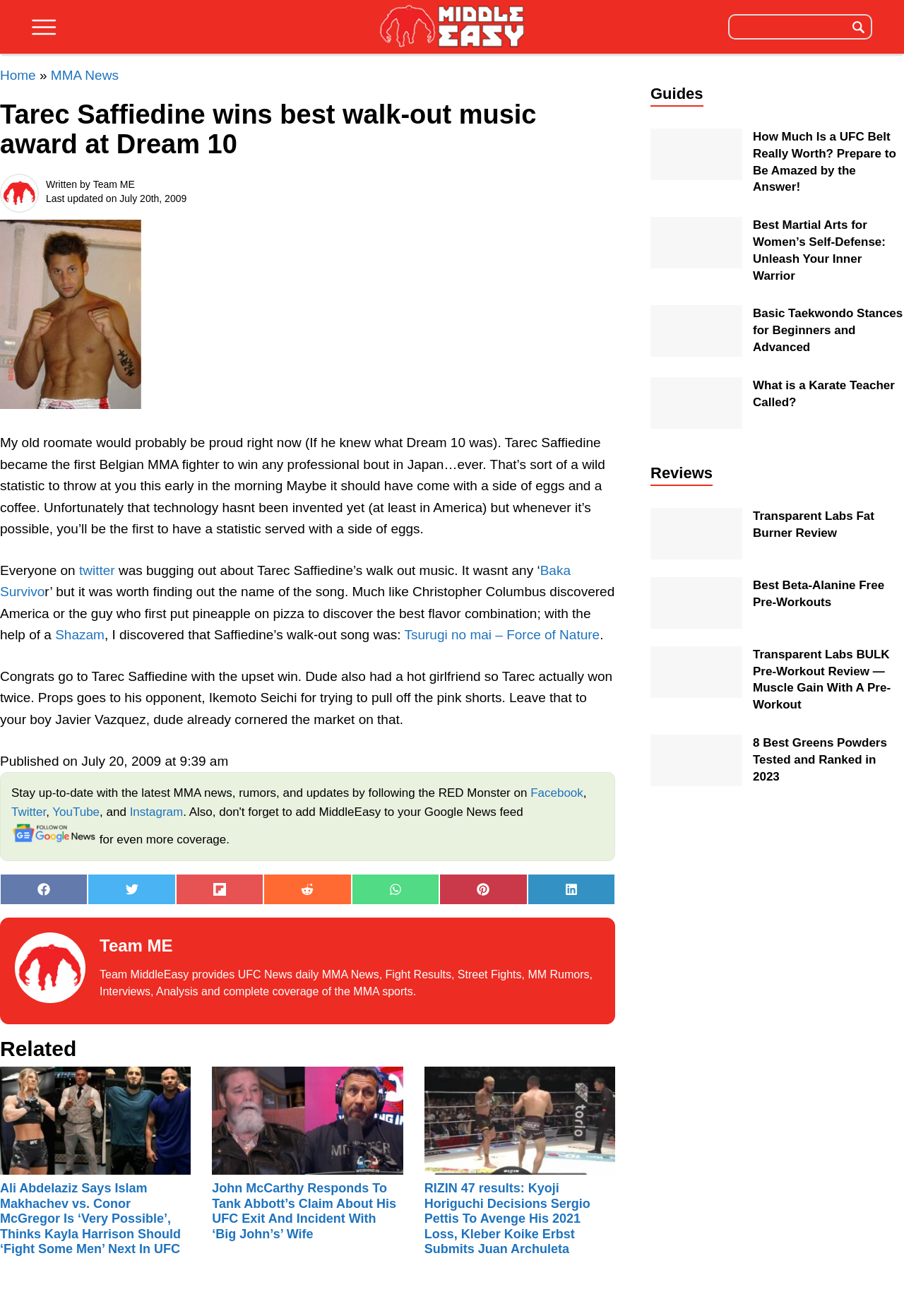Extract the text of the main heading from the webpage.

Tarec Saffiedine wins best walk-out music award at Dream 10